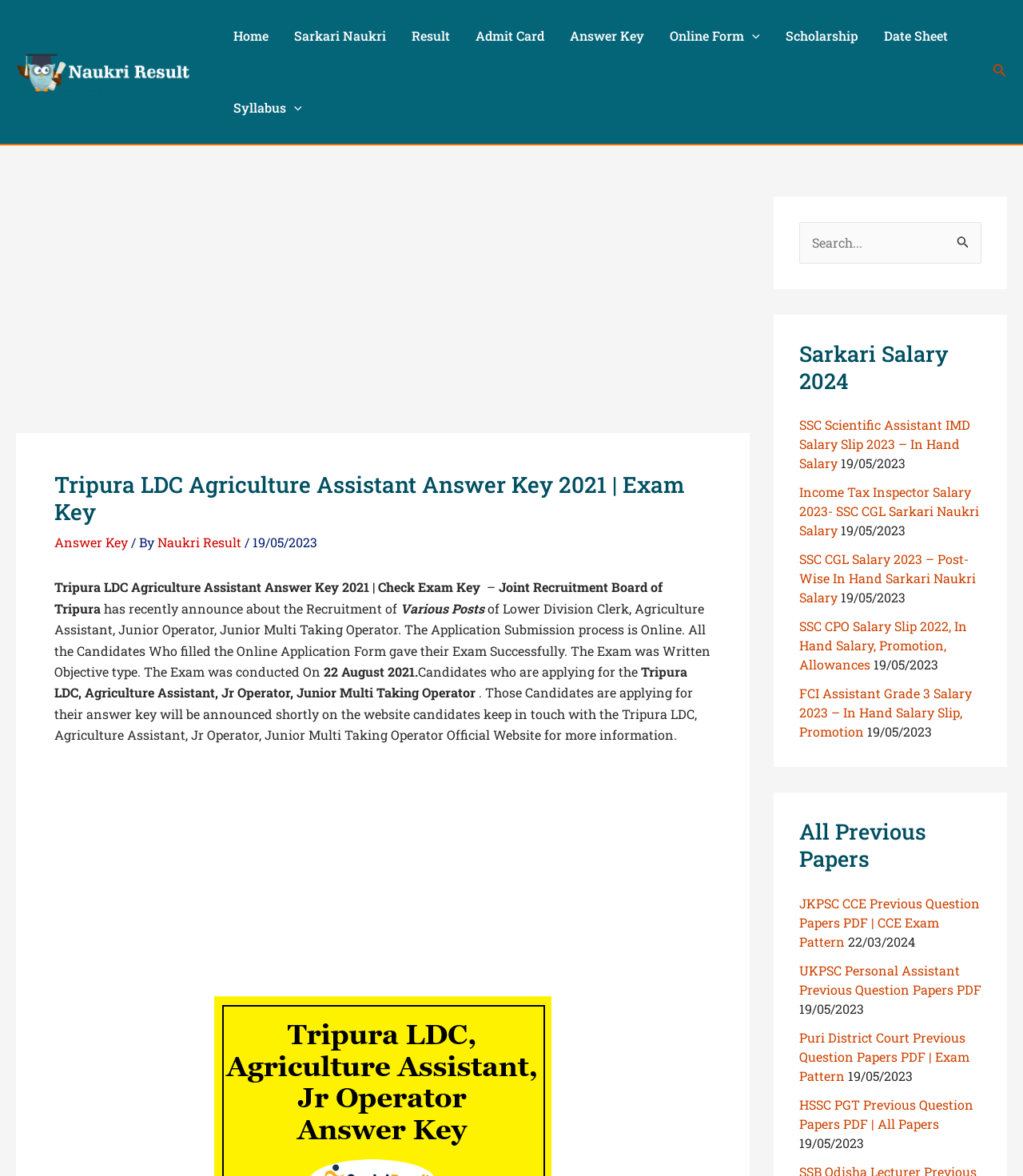Provide the bounding box for the UI element matching this description: "parent_node: Syllabus aria-label="Menu Toggle"".

[0.28, 0.061, 0.295, 0.122]